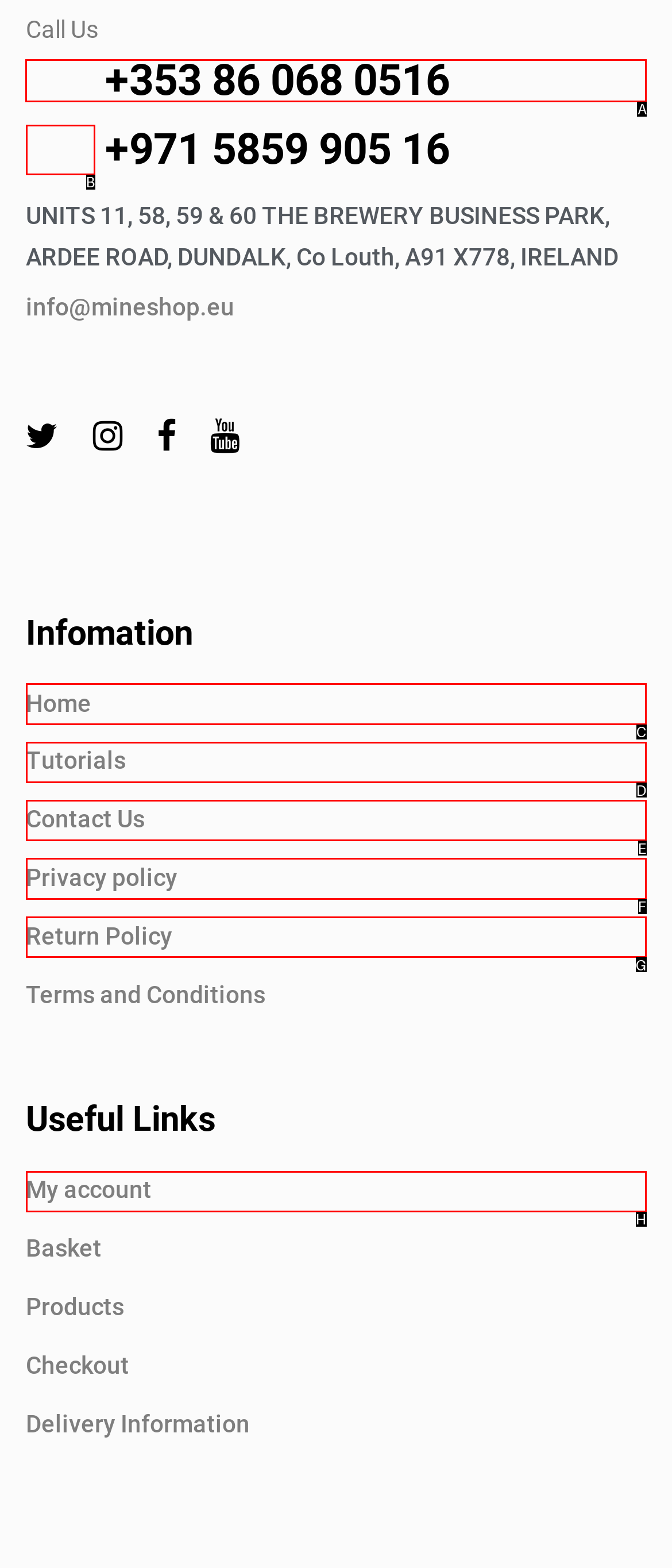For the instruction: Call the phone number, which HTML element should be clicked?
Respond with the letter of the appropriate option from the choices given.

A